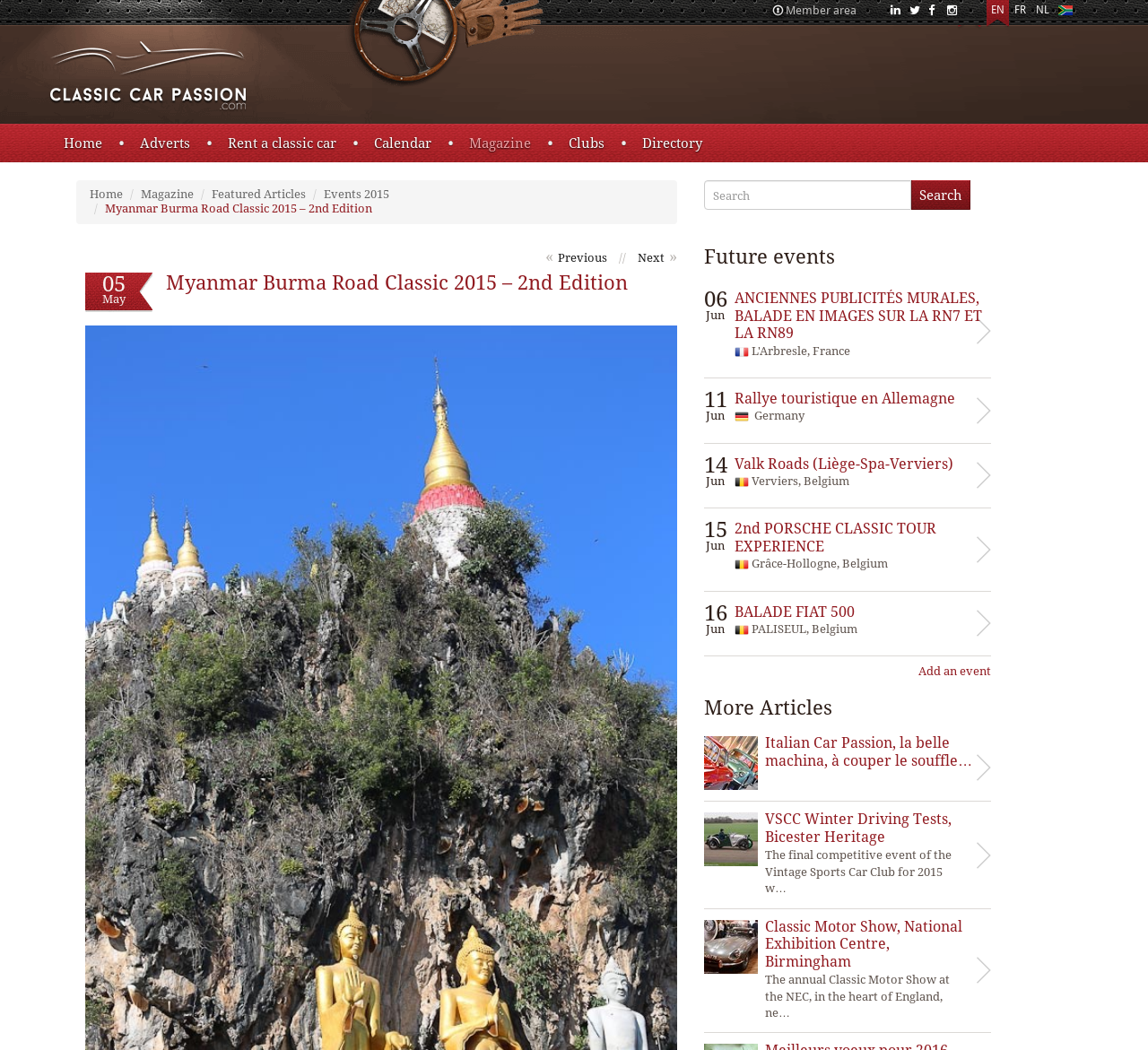Find the main header of the webpage and produce its text content.

Myanmar Burma Road Classic 2015 – 2nd Edition